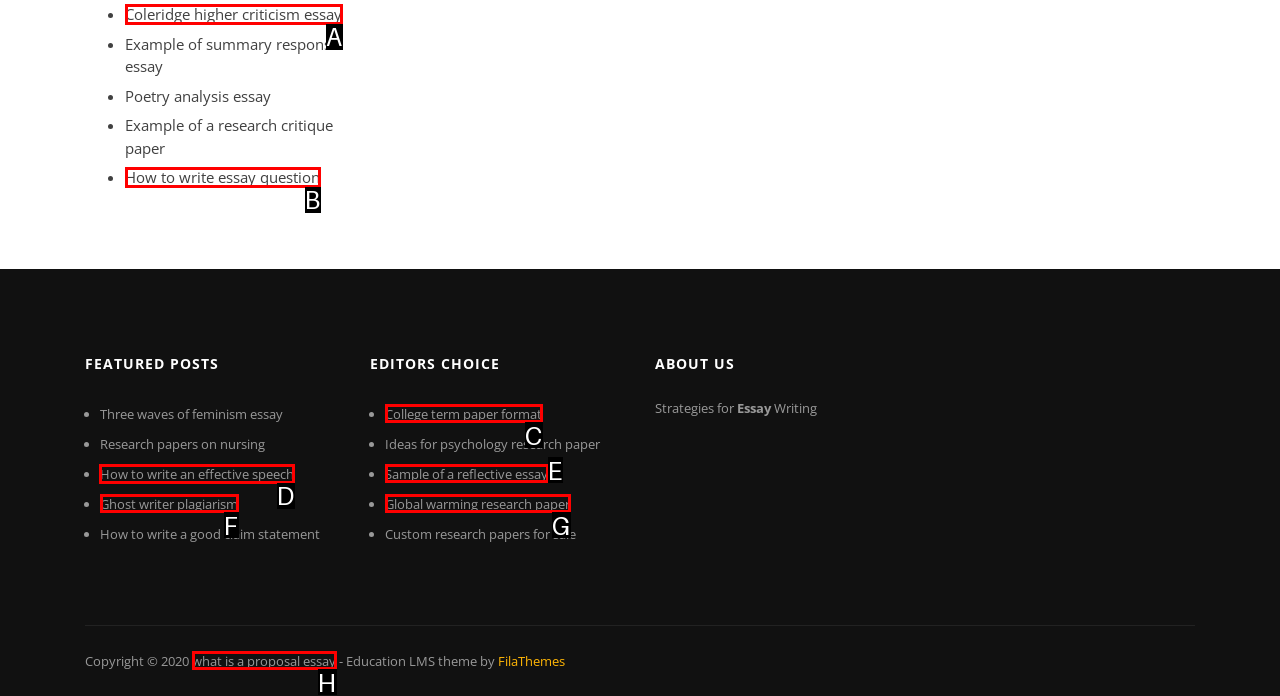Indicate the HTML element that should be clicked to perform the task: Read 'How to write an effective speech' Reply with the letter corresponding to the chosen option.

D